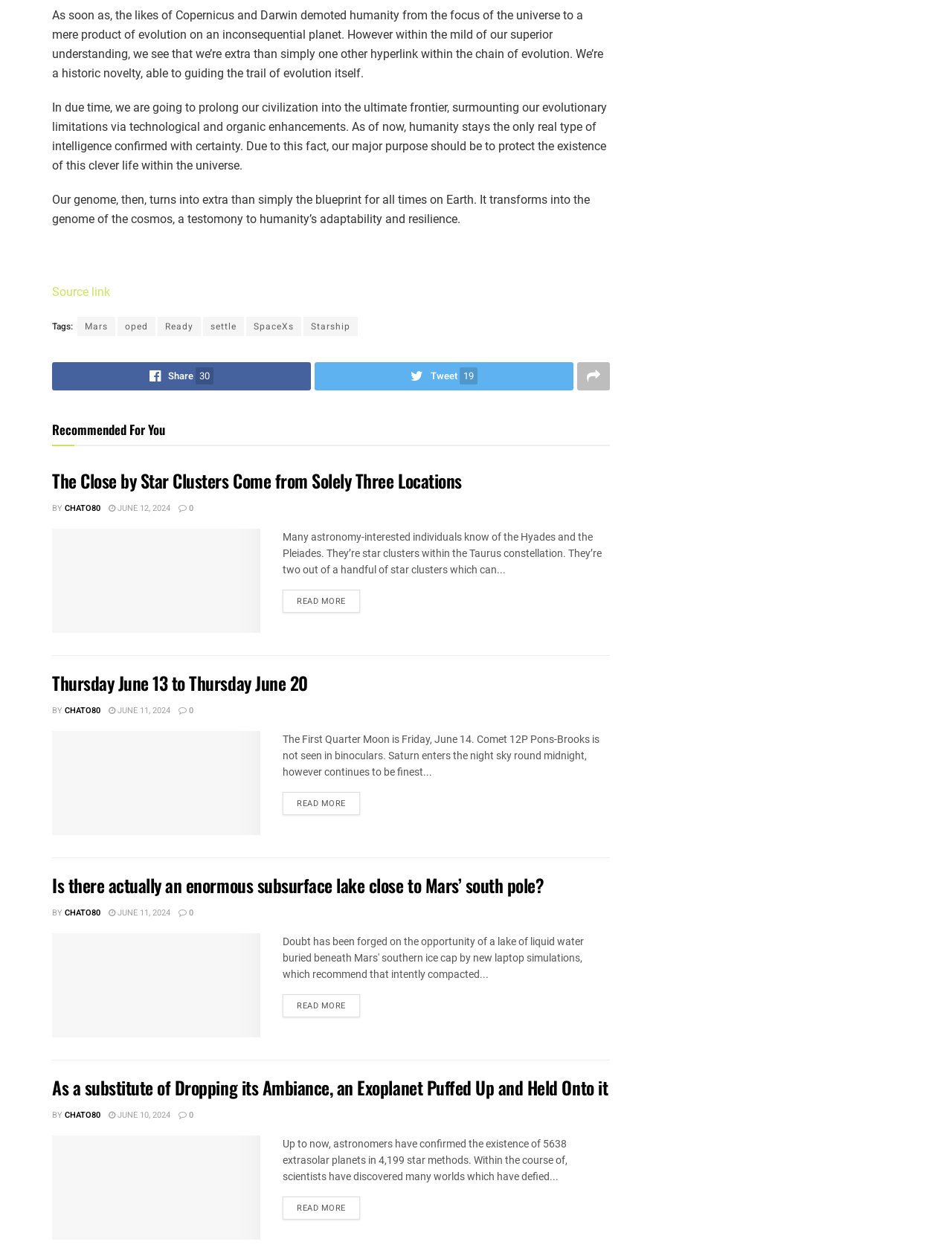Identify the bounding box coordinates for the UI element described as: "Read more". The coordinates should be provided as four floats between 0 and 1: [left, top, right, bottom].

[0.297, 0.468, 0.378, 0.487]